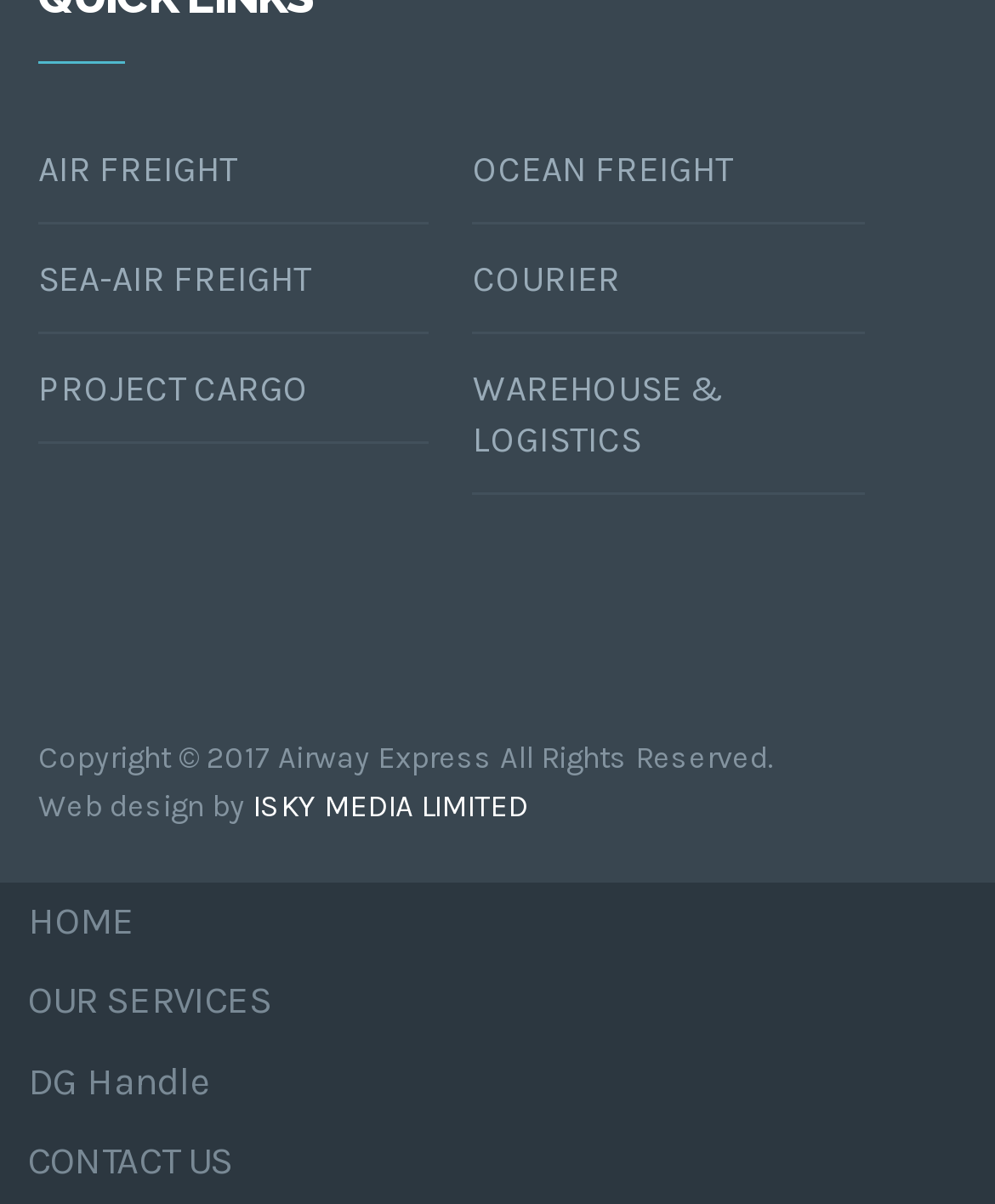Reply to the question with a single word or phrase:
How many main navigation links are available on this webpage?

6